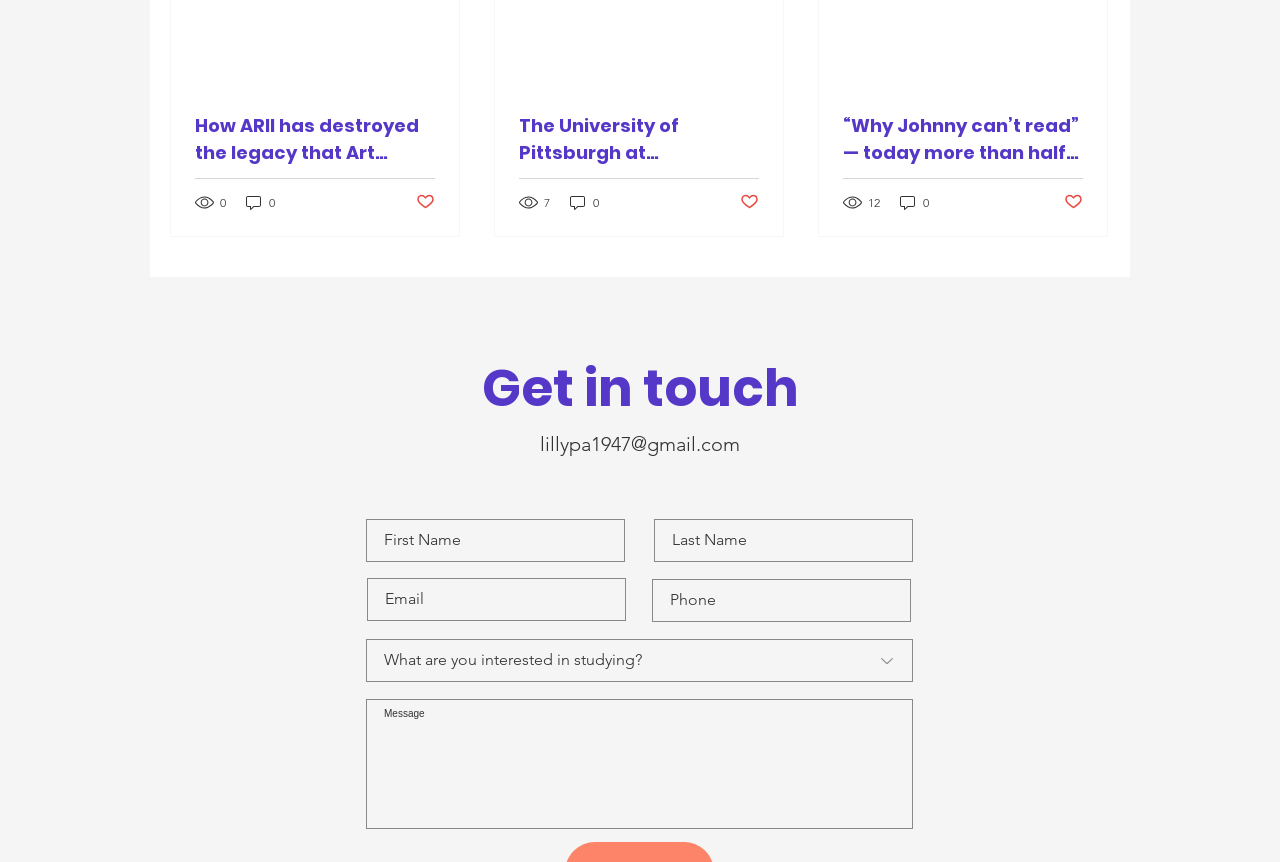Pinpoint the bounding box coordinates of the clickable element needed to complete the instruction: "Enter your first name in the text field". The coordinates should be provided as four float numbers between 0 and 1: [left, top, right, bottom].

[0.286, 0.602, 0.488, 0.652]